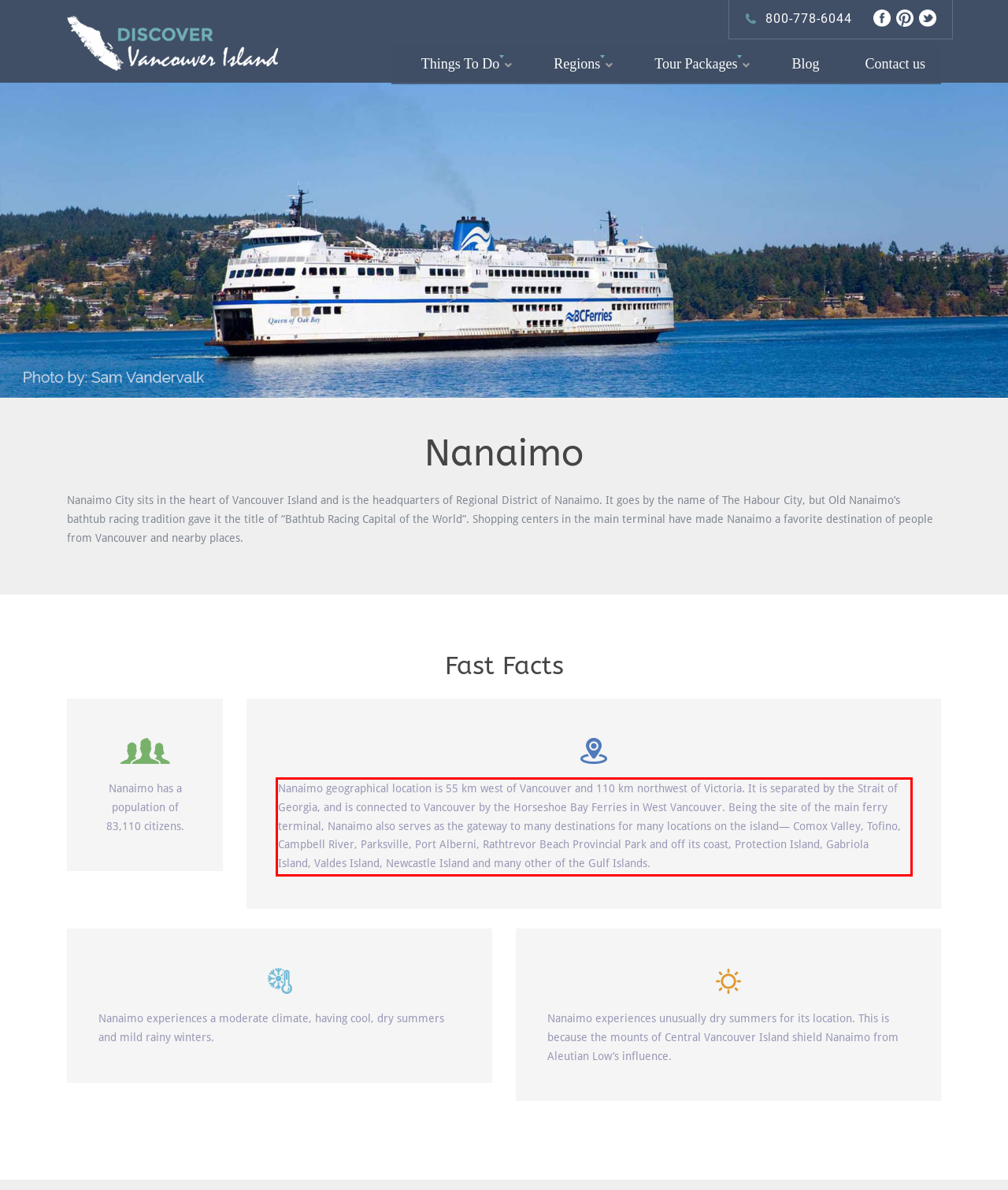Please extract the text content from the UI element enclosed by the red rectangle in the screenshot.

Nanaimo geographical location is 55 km west of Vancouver and 110 km northwest of Victoria. It is separated by the Strait of Georgia, and is connected to Vancouver by the Horseshoe Bay Ferries in West Vancouver. Being the site of the main ferry terminal, Nanaimo also serves as the gateway to many destinations for many locations on the island— Comox Valley, Tofino, Campbell River, Parksville, Port Alberni, Rathtrevor Beach Provincial Park and off its coast, Protection Island, Gabriola Island, Valdes Island, Newcastle Island and many other of the Gulf Islands.